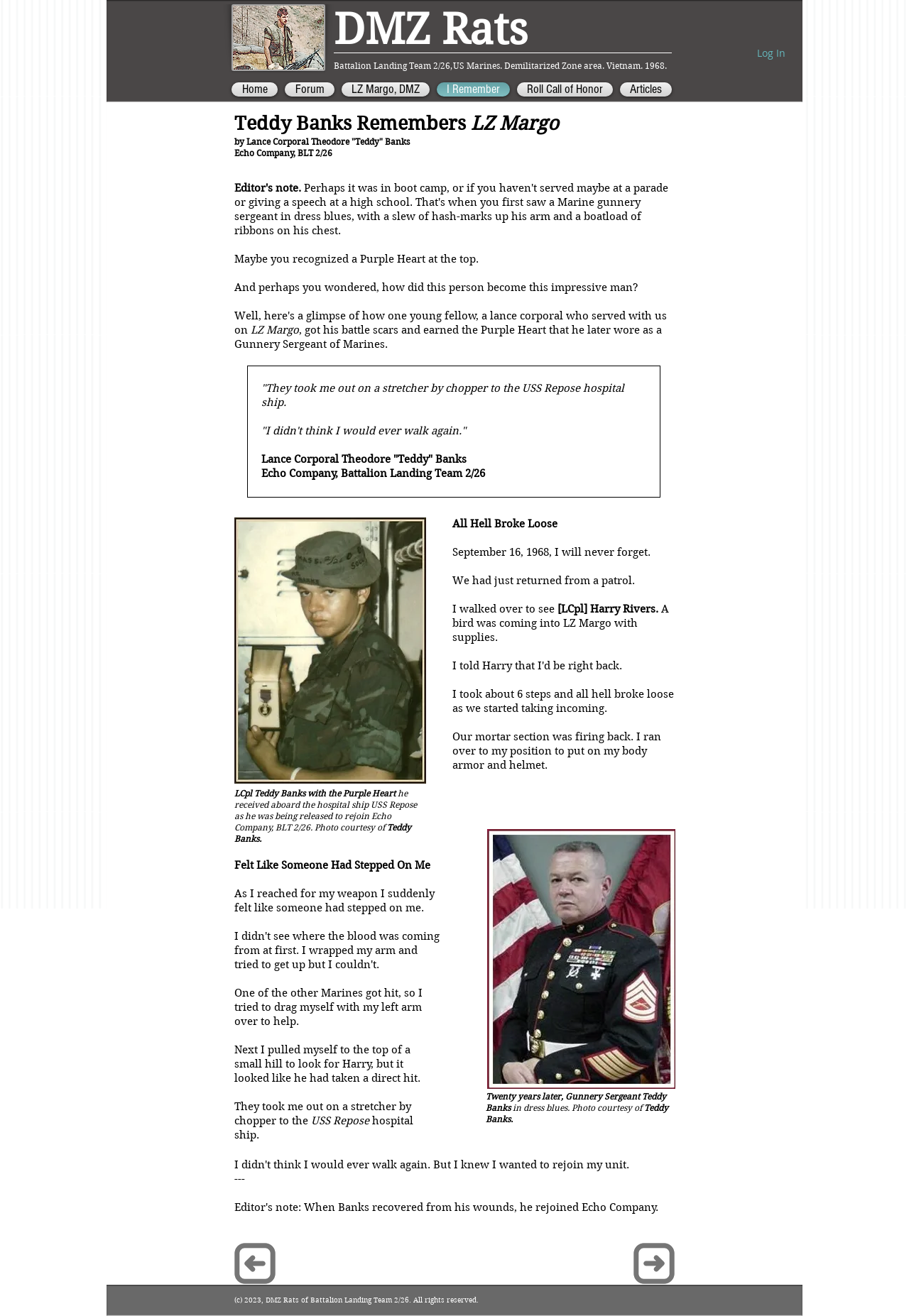Determine the bounding box coordinates for the UI element with the following description: "Forum". The coordinates should be four float numbers between 0 and 1, represented as [left, top, right, bottom].

[0.309, 0.063, 0.372, 0.073]